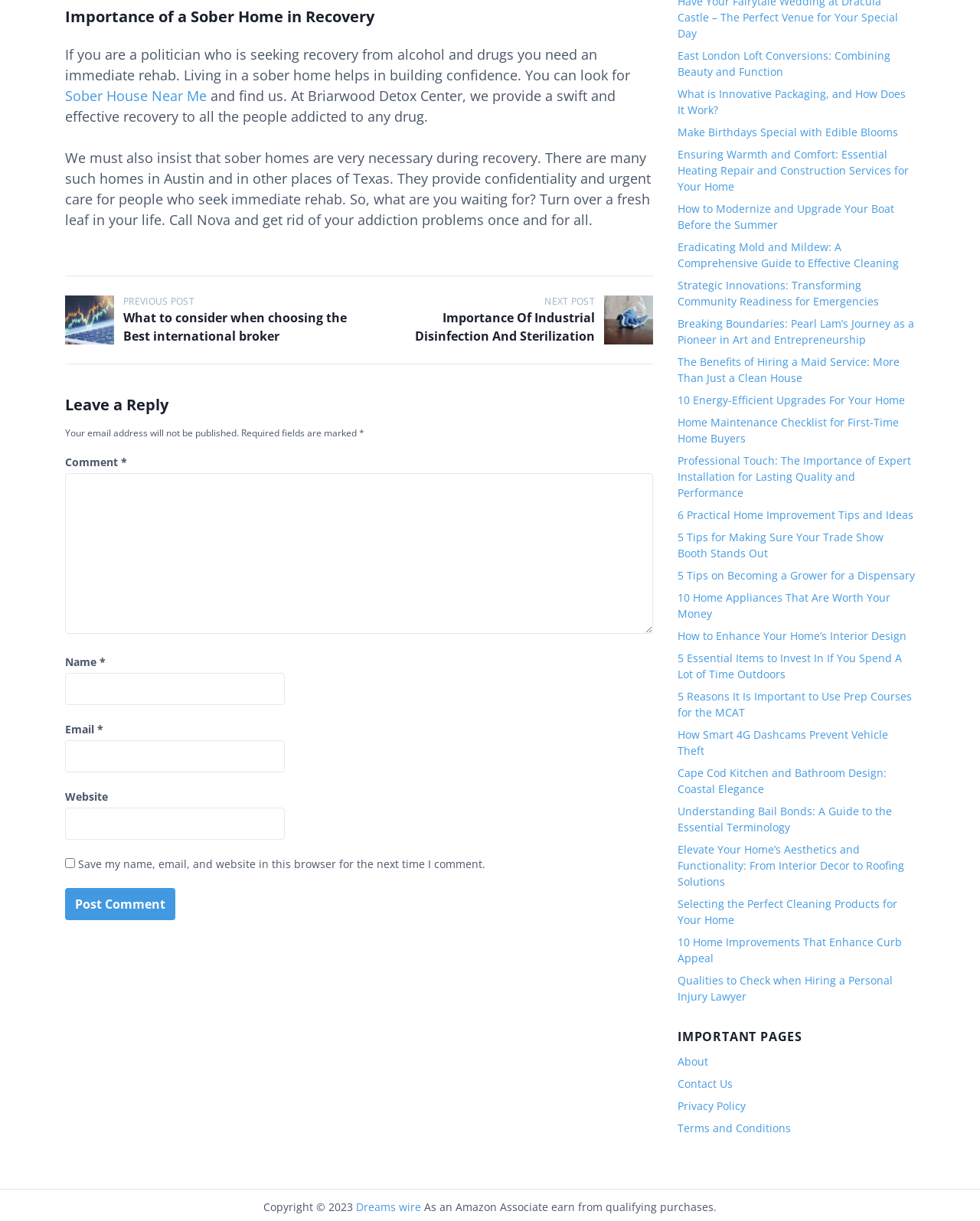Identify the bounding box coordinates of the clickable section necessary to follow the following instruction: "Click on the 'Sober House Near Me' link". The coordinates should be presented as four float numbers from 0 to 1, i.e., [left, top, right, bottom].

[0.066, 0.071, 0.211, 0.086]